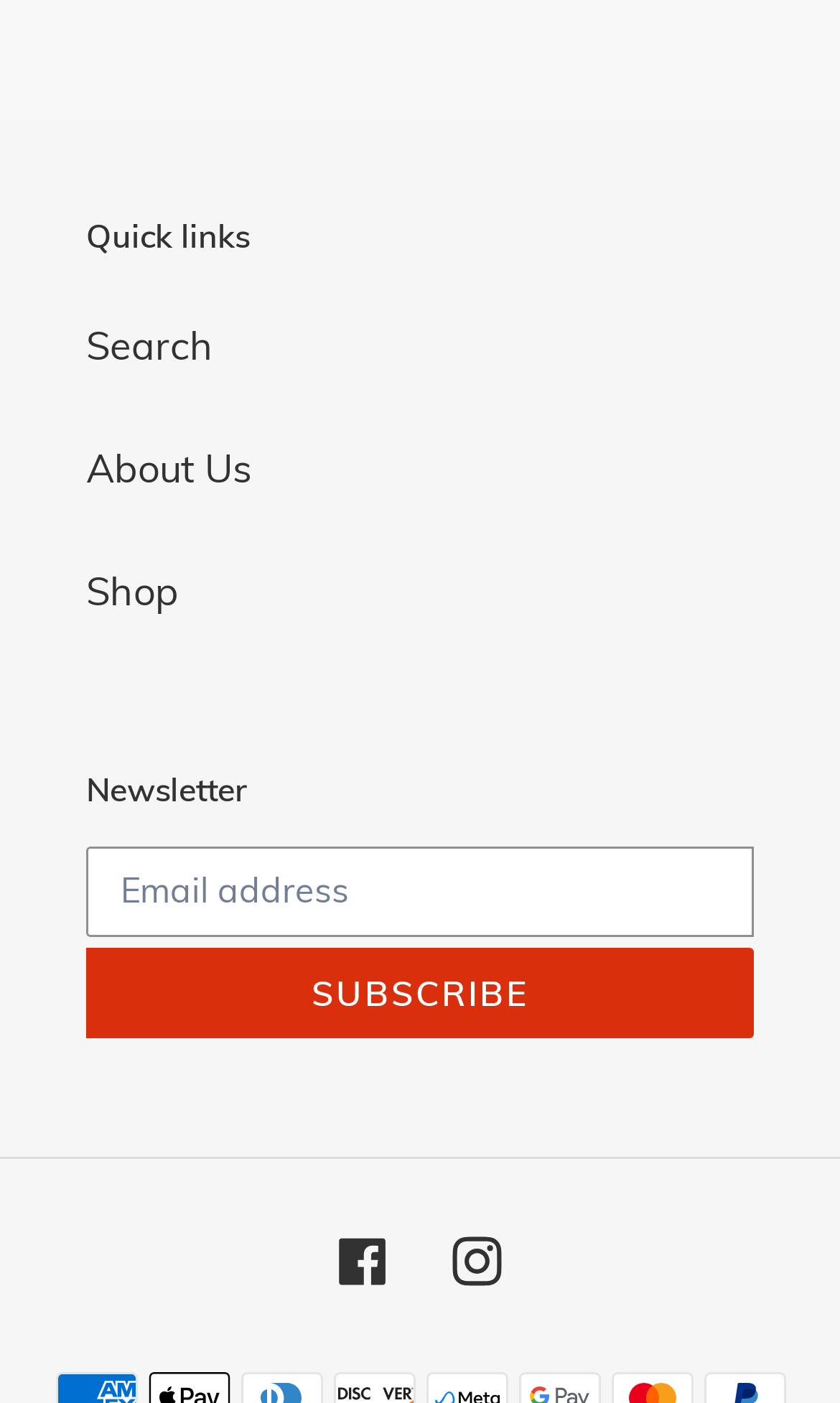How many social media links are there?
Answer the question with as much detail as you can, using the image as a reference.

There are two social media links, 'Facebook' and 'Instagram', located at the bottom of the webpage, which can be determined by comparing their y1, y2 coordinates.